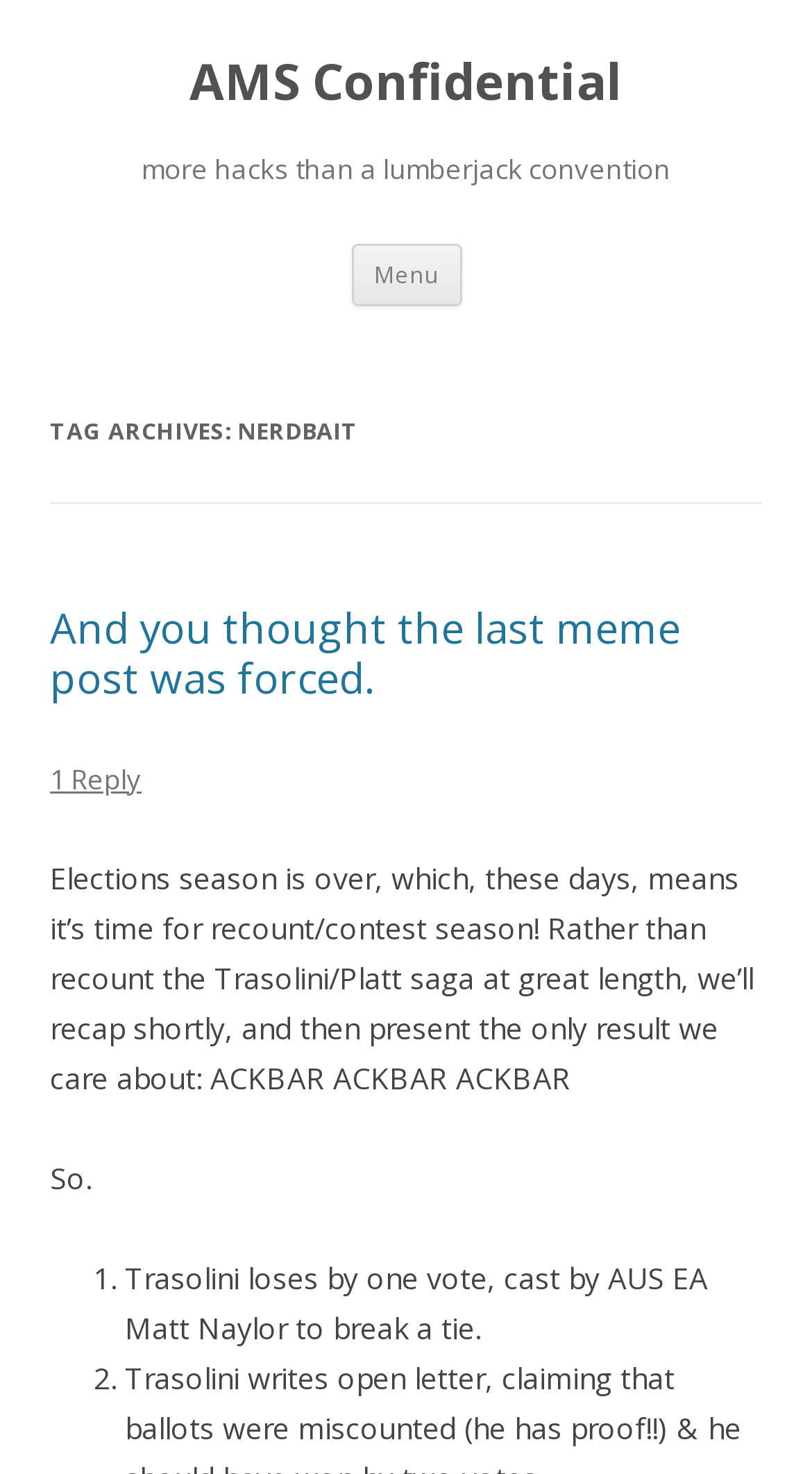Answer in one word or a short phrase: 
What is the name of the person who cast the vote to break a tie?

Matt Naylor